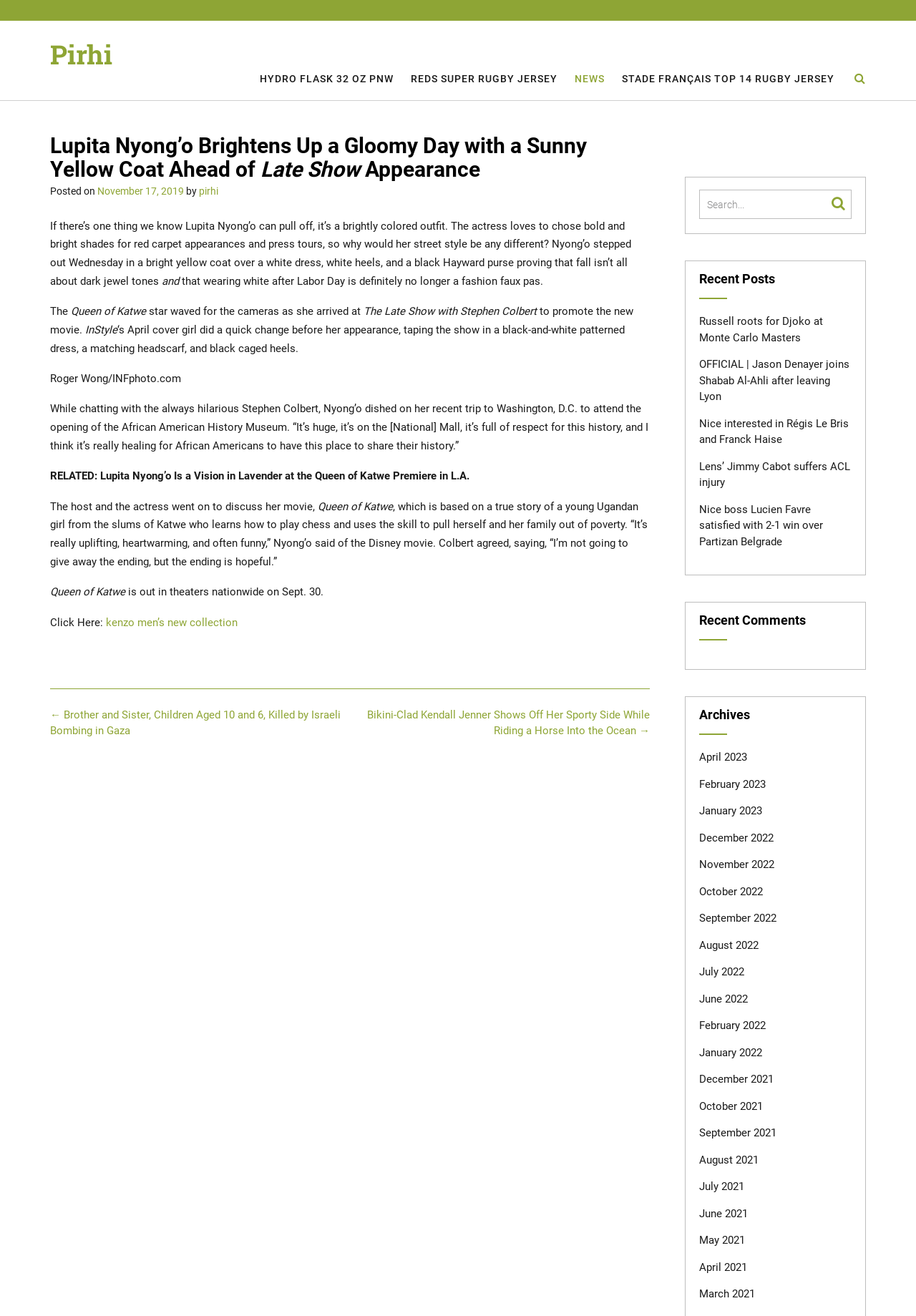Can you identify the bounding box coordinates of the clickable region needed to carry out this instruction: 'Click on the link to read more about Lupita Nyong'o's appearance on The Late Show'? The coordinates should be four float numbers within the range of 0 to 1, stated as [left, top, right, bottom].

[0.055, 0.232, 0.691, 0.256]